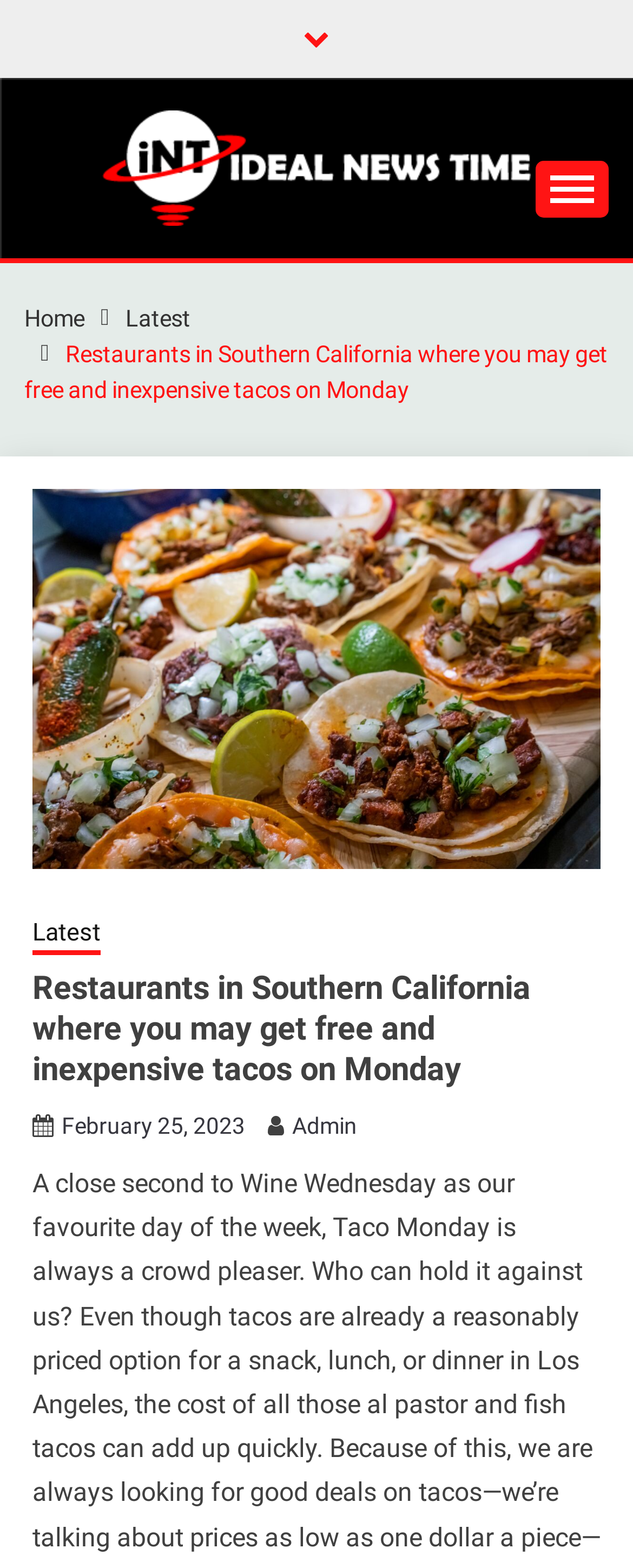Indicate the bounding box coordinates of the element that must be clicked to execute the instruction: "Click on the 'Home' link". The coordinates should be given as four float numbers between 0 and 1, i.e., [left, top, right, bottom].

[0.038, 0.195, 0.133, 0.213]